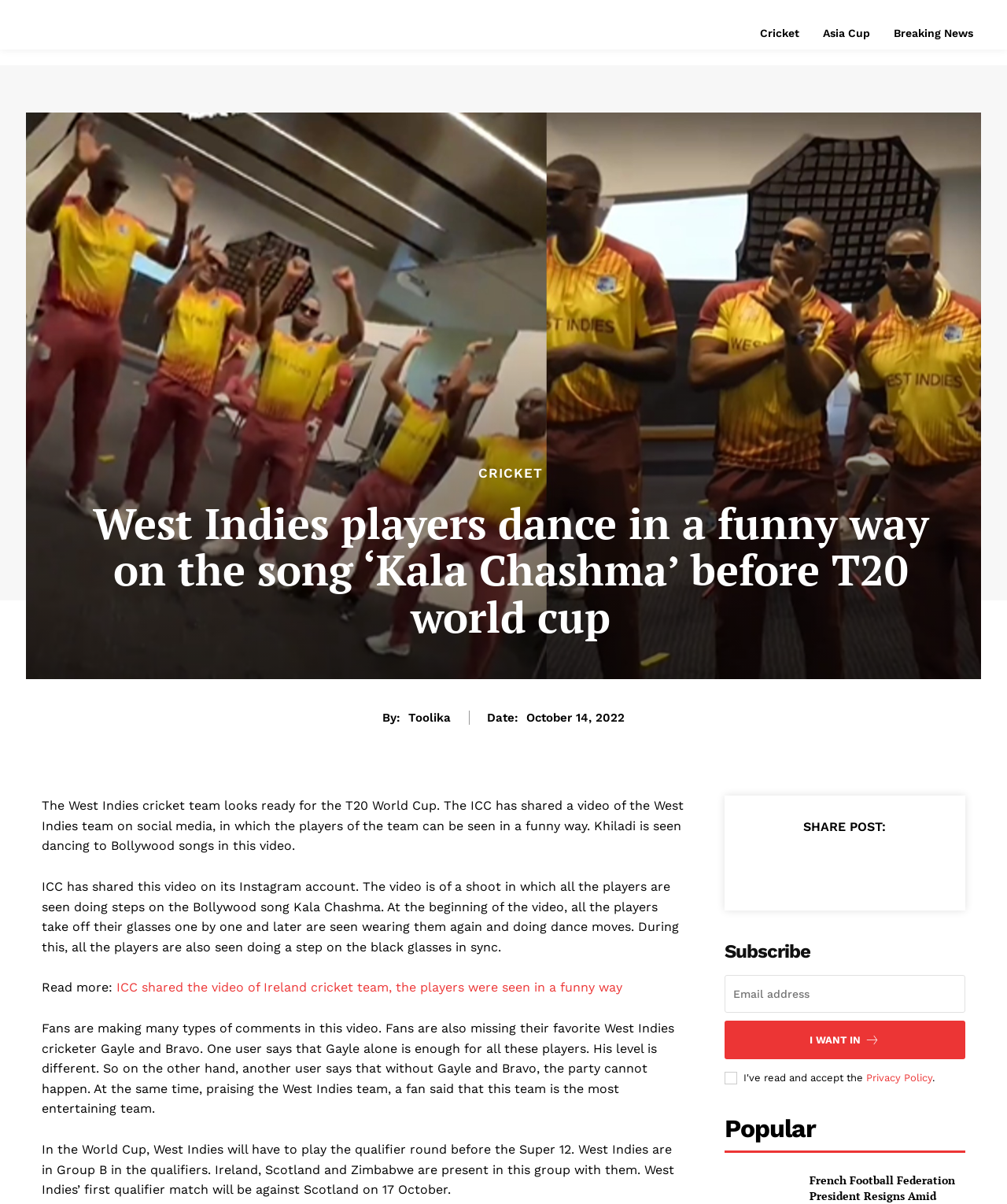Identify the bounding box coordinates of the region that should be clicked to execute the following instruction: "Click on Cricket".

[0.747, 0.014, 0.802, 0.041]